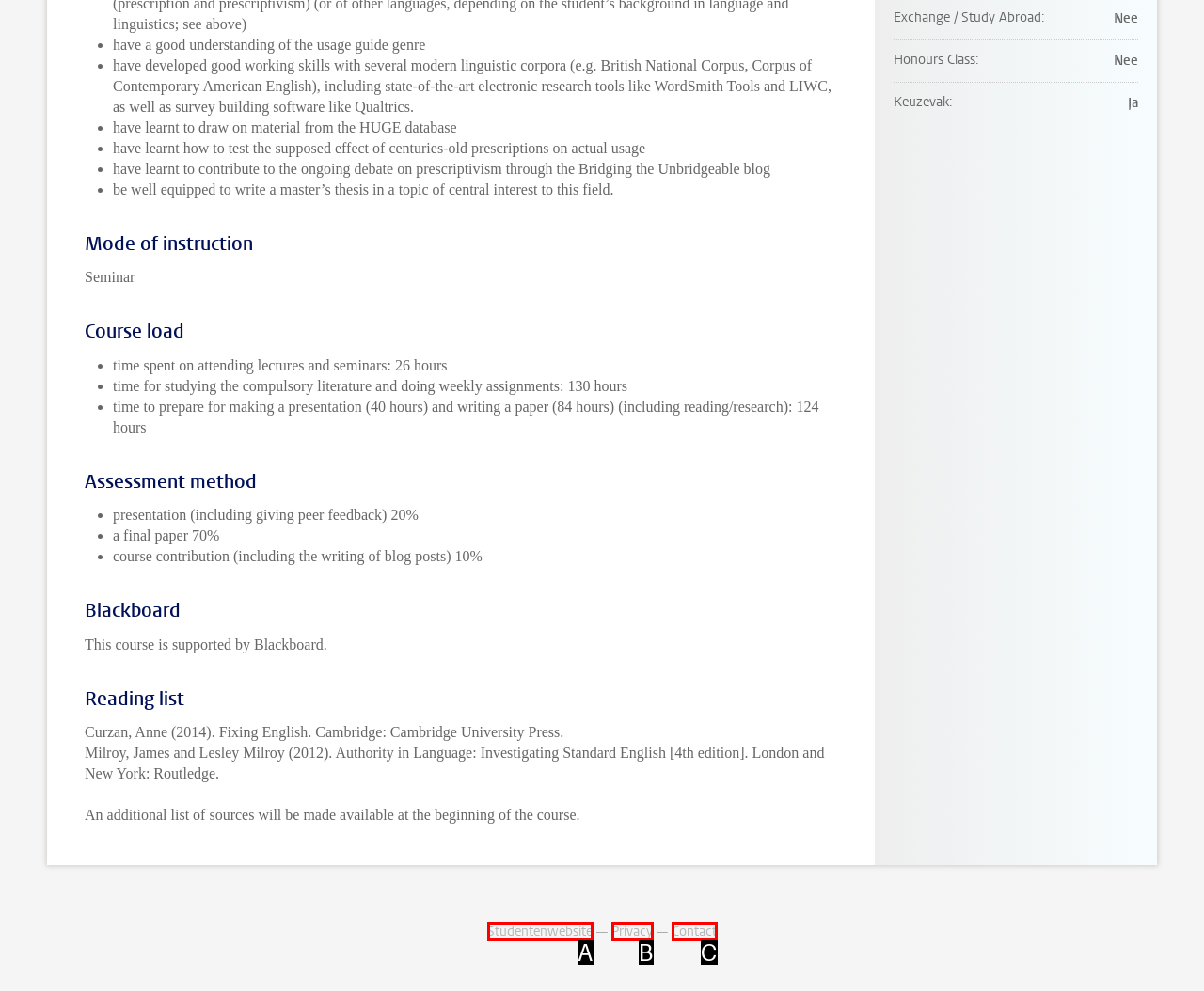From the available choices, determine which HTML element fits this description: Studentenwebsite Respond with the correct letter.

A